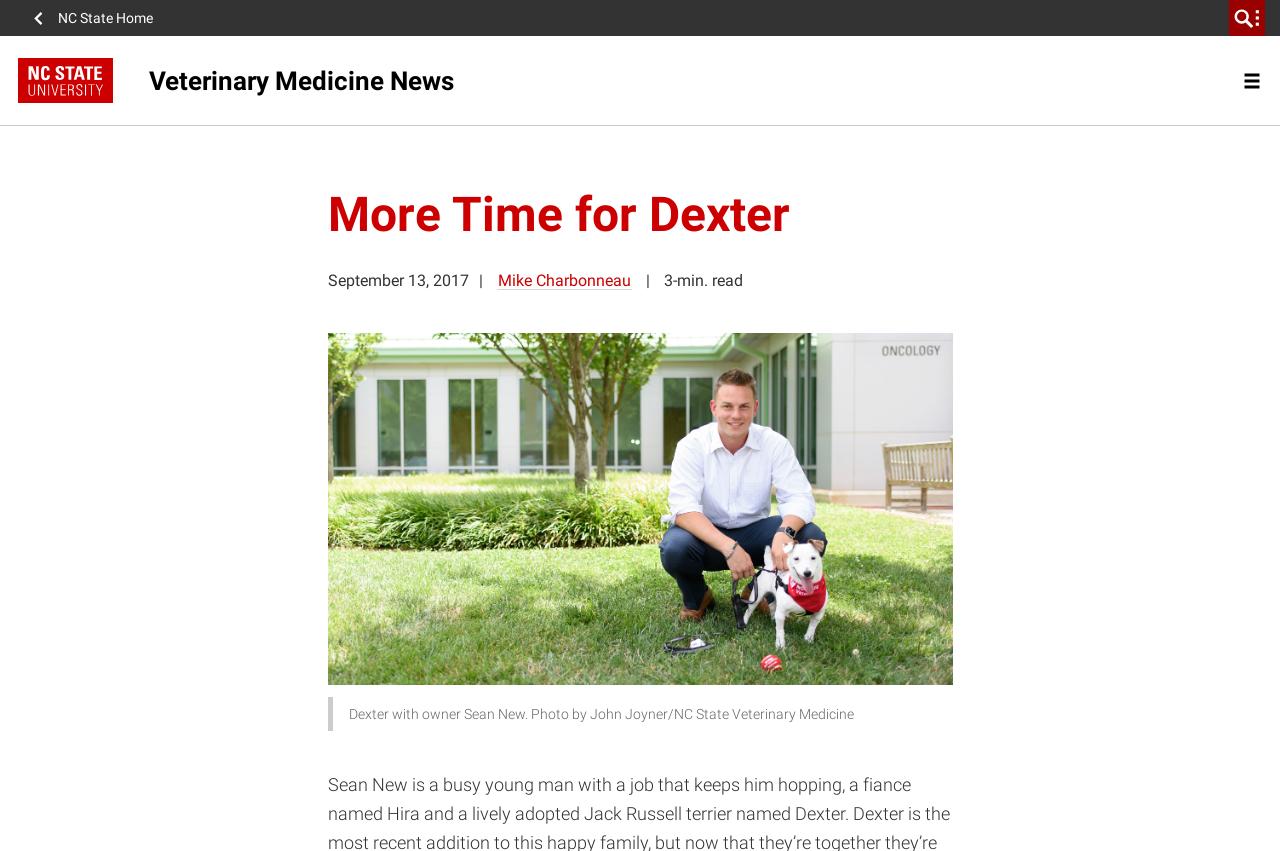What is the name of the university?
Please answer the question with a detailed and comprehensive explanation.

I found the answer by looking at the navigation section of the webpage, where it says 'NC State University Veterinary Medicine News'. This indicates that the university being referred to is NC State University.